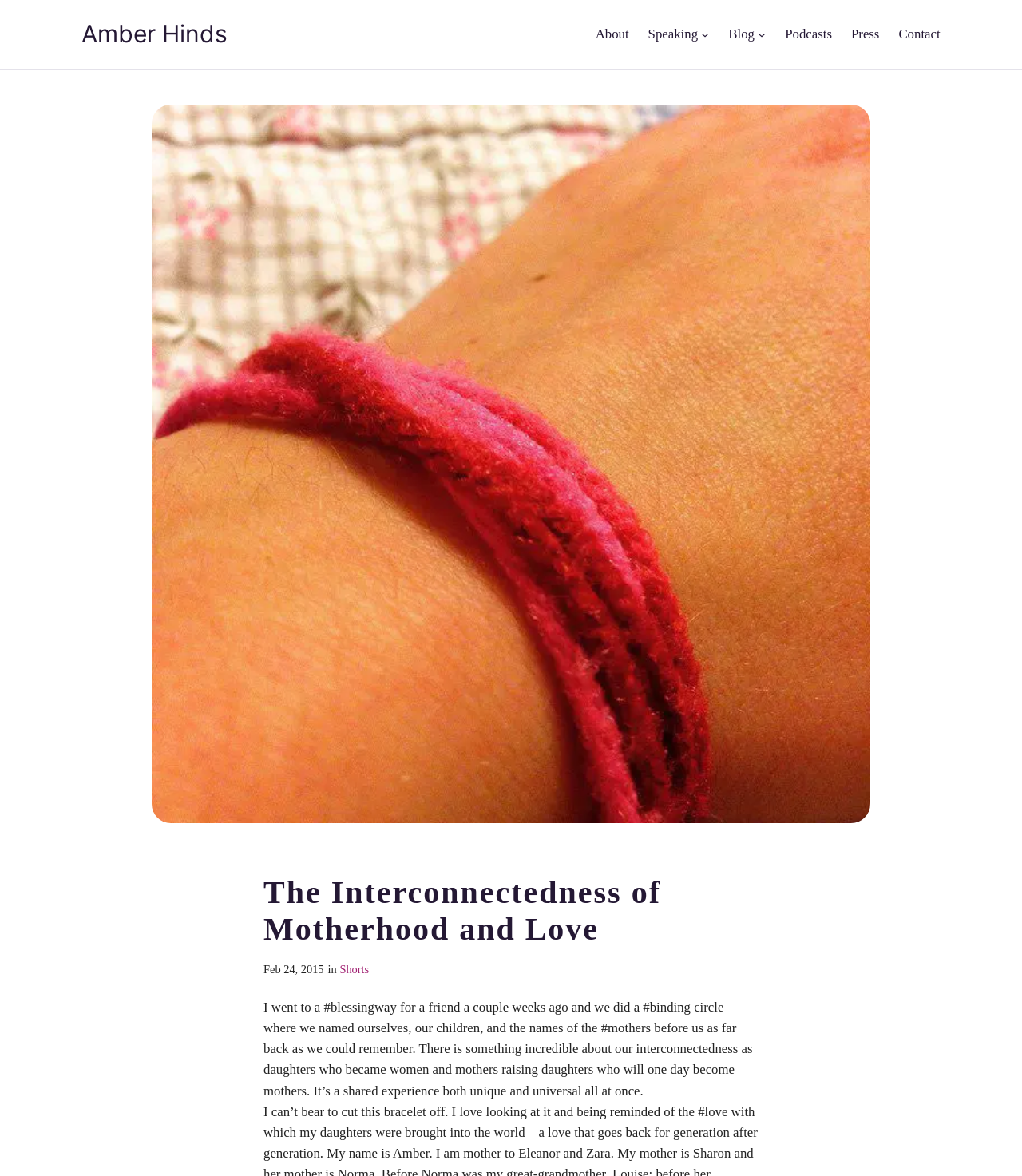What is the author's name?
Give a single word or phrase as your answer by examining the image.

Amber Hinds